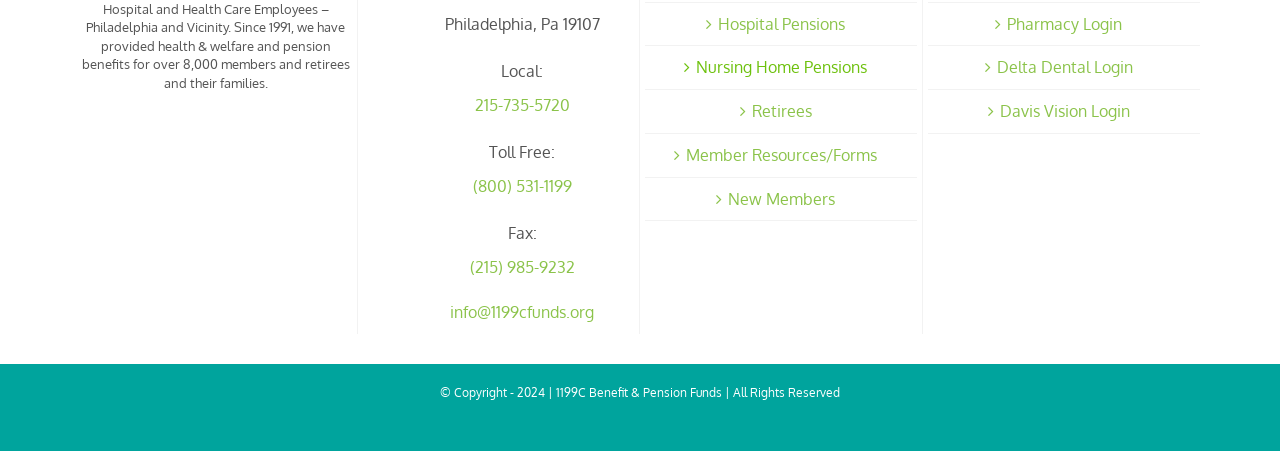Indicate the bounding box coordinates of the element that needs to be clicked to satisfy the following instruction: "Send an email to info@1199cfunds.org". The coordinates should be four float numbers between 0 and 1, i.e., [left, top, right, bottom].

[0.321, 0.654, 0.495, 0.729]